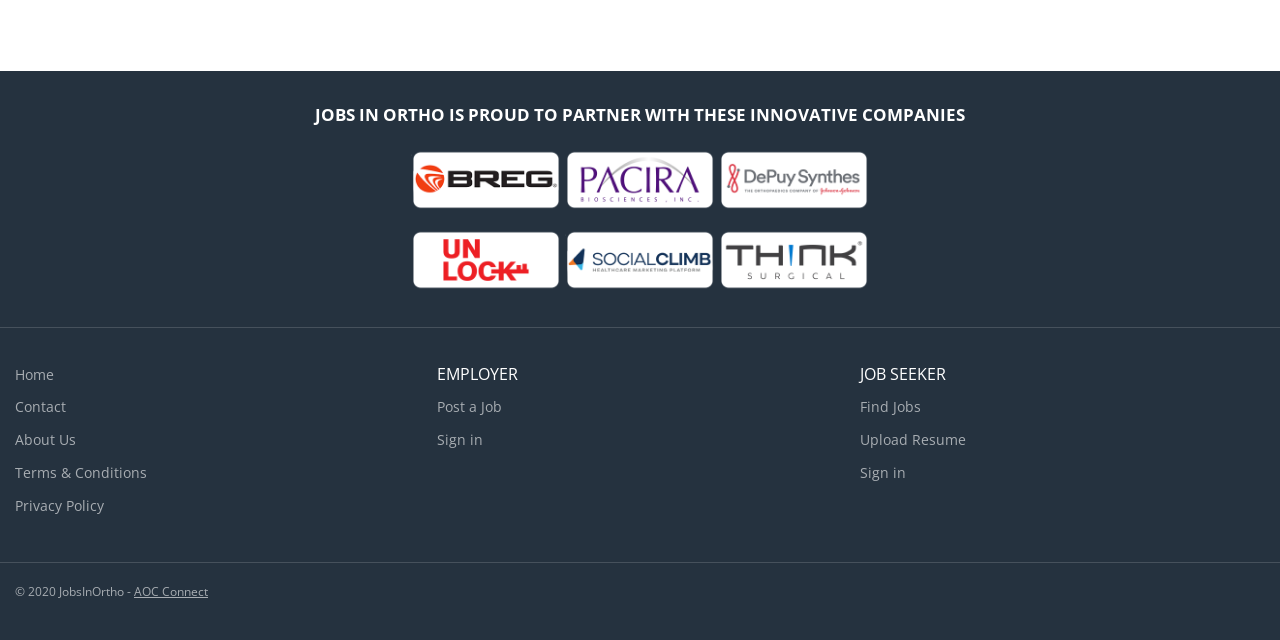Please determine the bounding box of the UI element that matches this description: alt="Think Surgical". The coordinates should be given as (top-left x, top-left y, bottom-right x, bottom-right y), with all values between 0 and 1.

[0.562, 0.384, 0.679, 0.42]